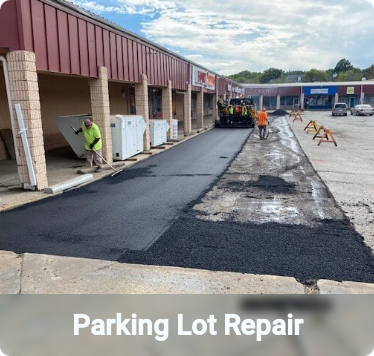Detail all significant aspects of the image you see.

The image depicts a scene of asphalt work taking place in a parking lot repair project. A crew is actively involved in laying fresh asphalt, ensuring a smooth and durable surface. In the foreground, two workers are seen, one operating machinery while the other observes the process. The background captures a shopping plaza, with storefronts visible under a partly cloudy sky, highlighting a sunny yet workable day for construction. Bold text at the bottom reads "Parking Lot Repair," emphasizing the focus of the ongoing project. The setting suggests a commitment to revitalizing and maintaining the integrity of commercial spaces through expert asphalt application.